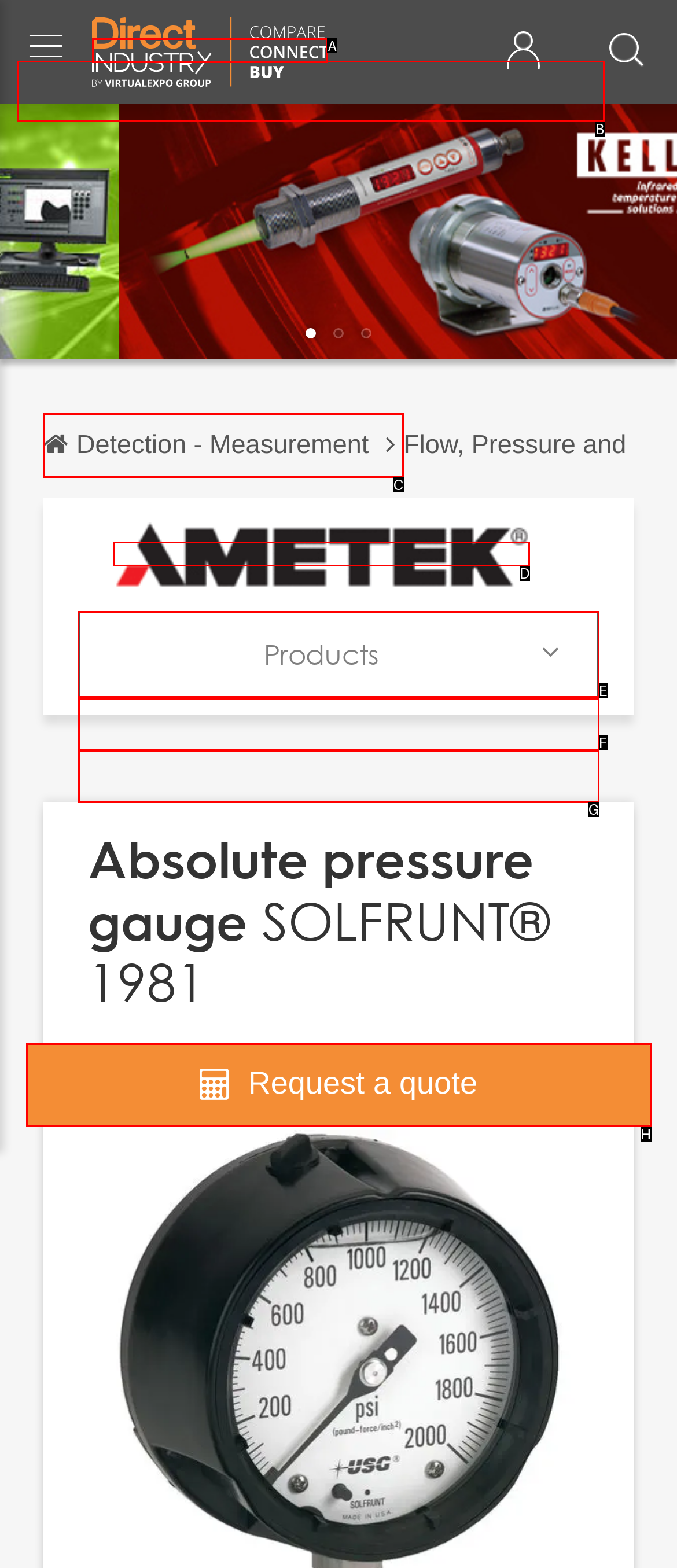Specify which element within the red bounding boxes should be clicked for this task: View products Respond with the letter of the correct option.

E